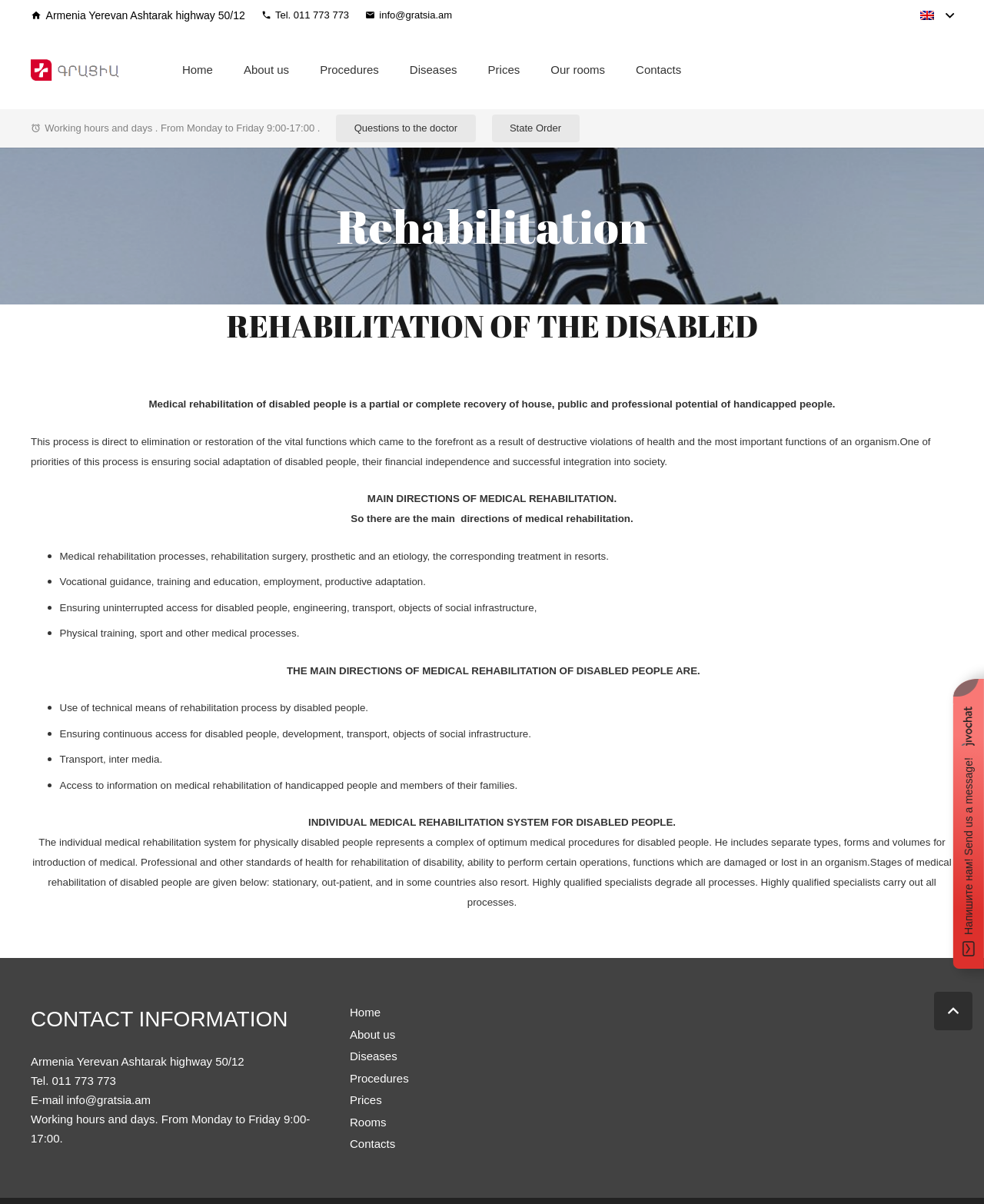What is the working hours of Gratsia International Rehabilitation Center?
Examine the screenshot and reply with a single word or phrase.

From Monday to Friday 9:00-17:00